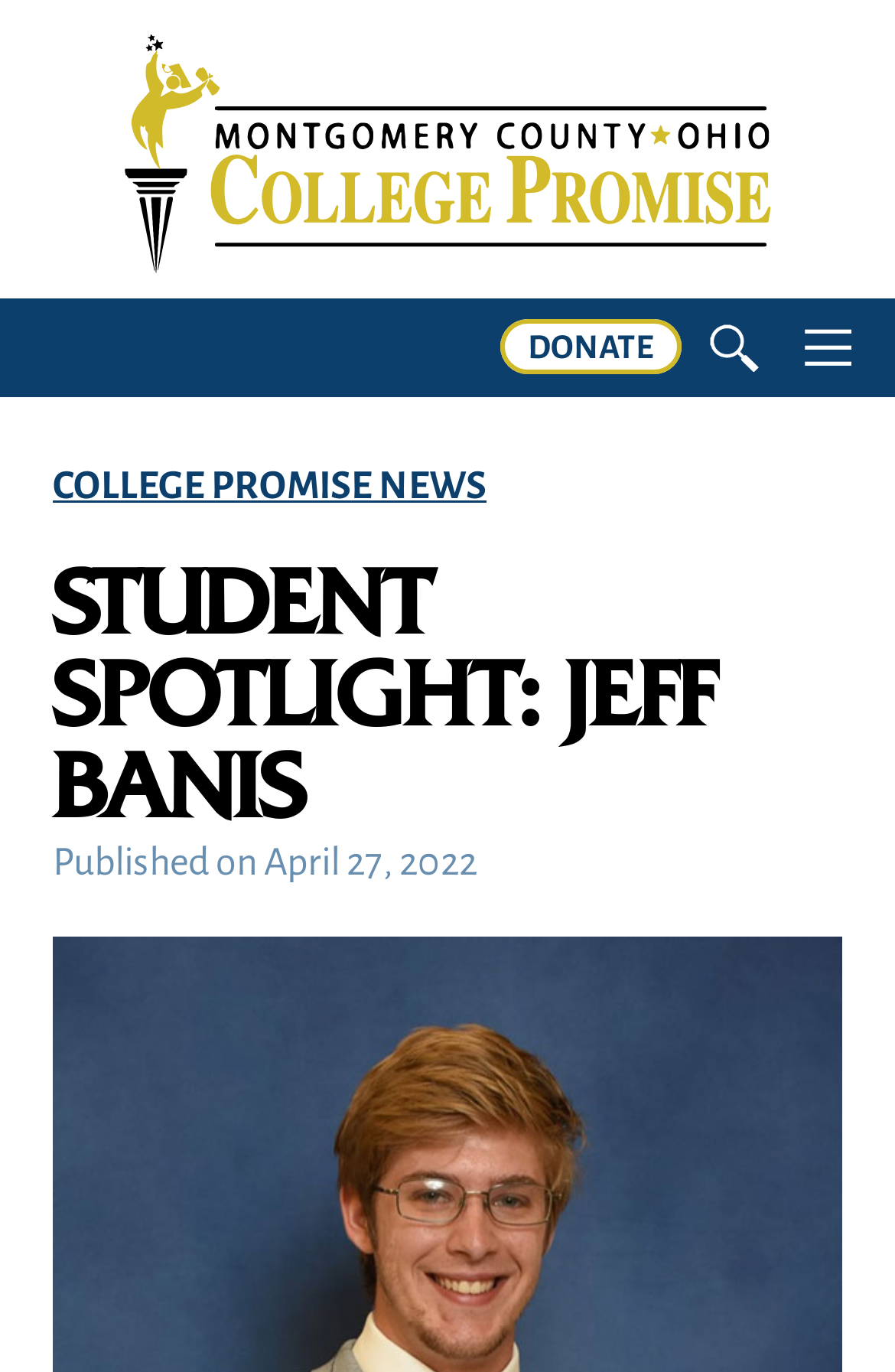What is the purpose of the 'DONATE' link?
Give a detailed and exhaustive answer to the question.

Based on the context of the webpage, which appears to be about a college promise program, I can infer that the 'DONATE' link is intended for users to donate to the program.